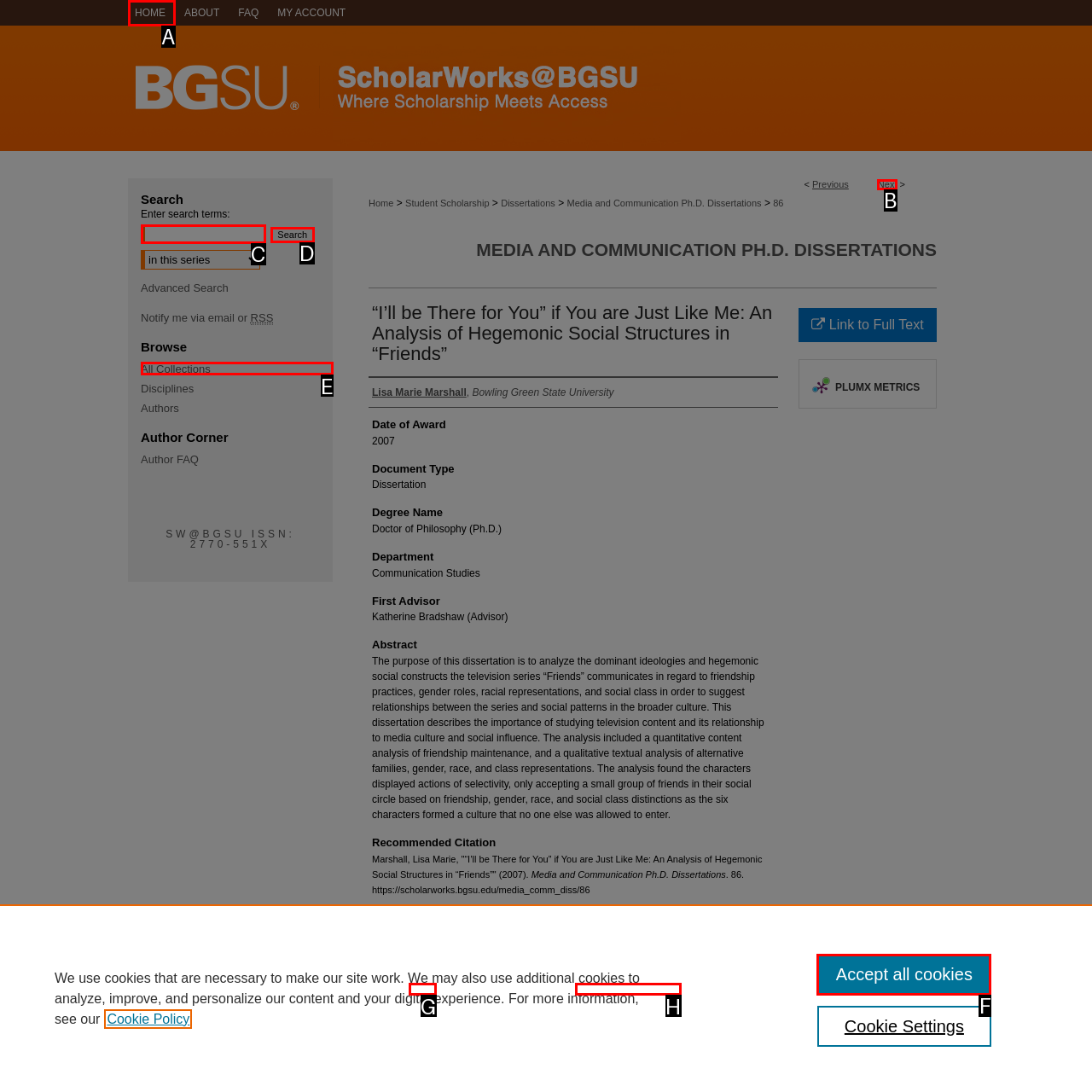Identify the correct option to click in order to complete this task: Search for something
Answer with the letter of the chosen option directly.

C